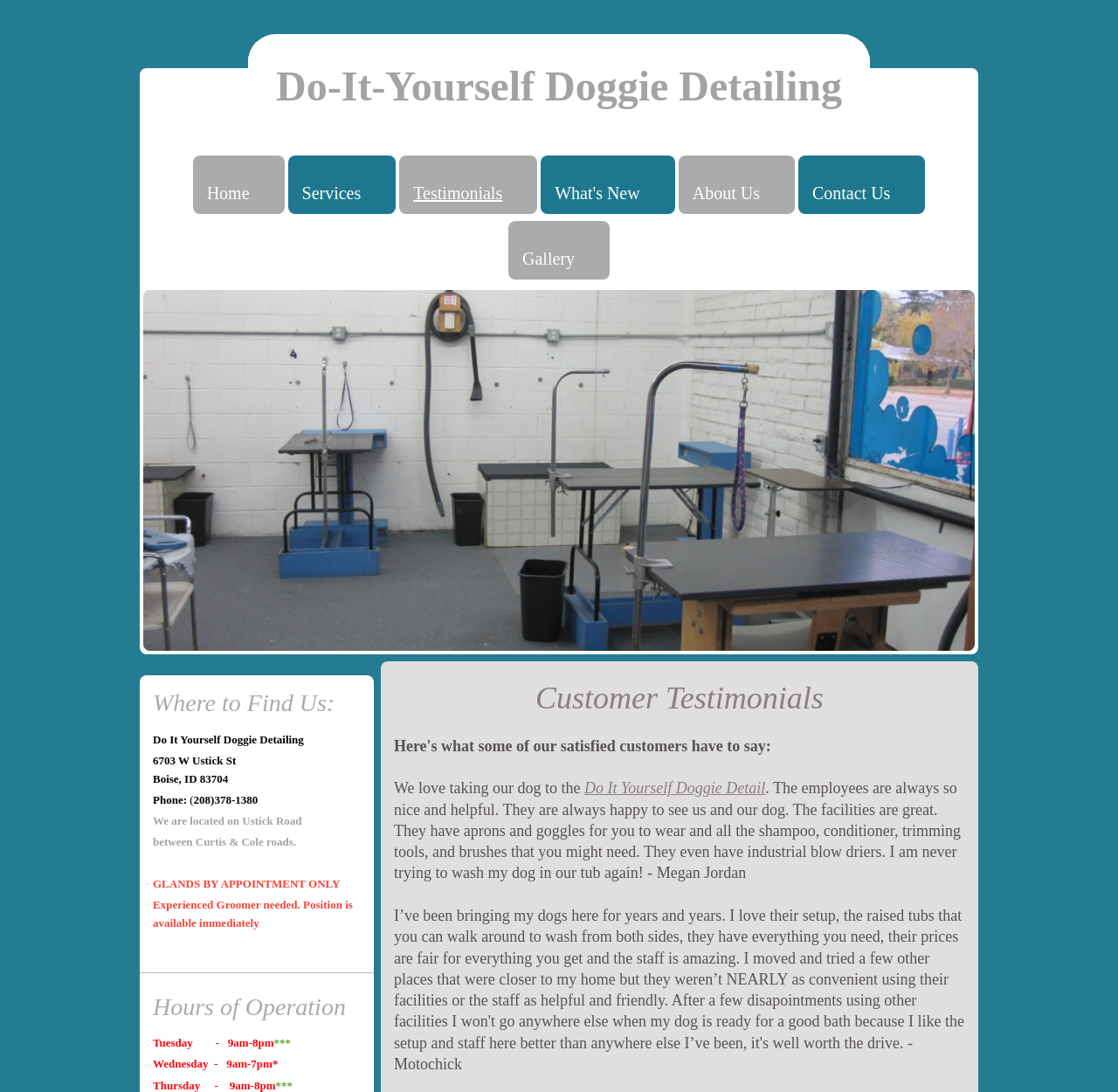Given the following UI element description: "What's New", find the bounding box coordinates in the webpage screenshot.

[0.484, 0.142, 0.604, 0.196]